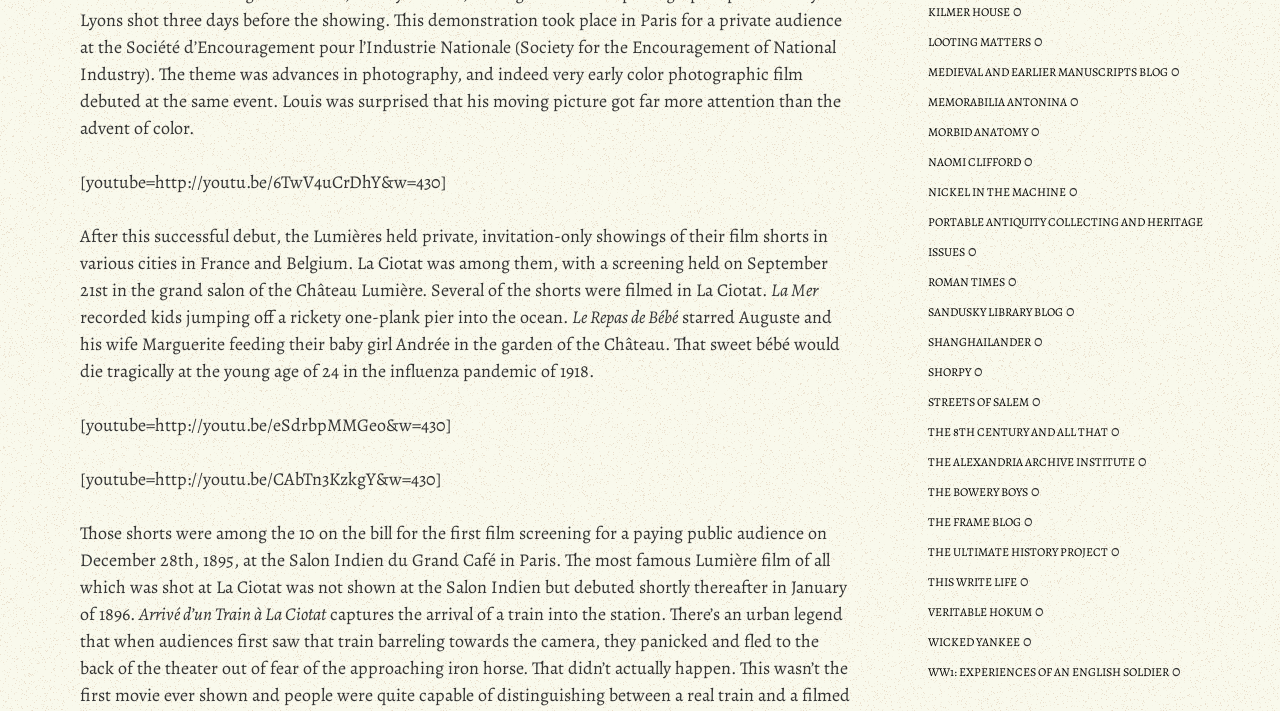Please determine the bounding box coordinates of the element to click in order to execute the following instruction: "Go to the 'SHANGHAILANDER' website". The coordinates should be four float numbers between 0 and 1, specified as [left, top, right, bottom].

[0.725, 0.47, 0.805, 0.493]